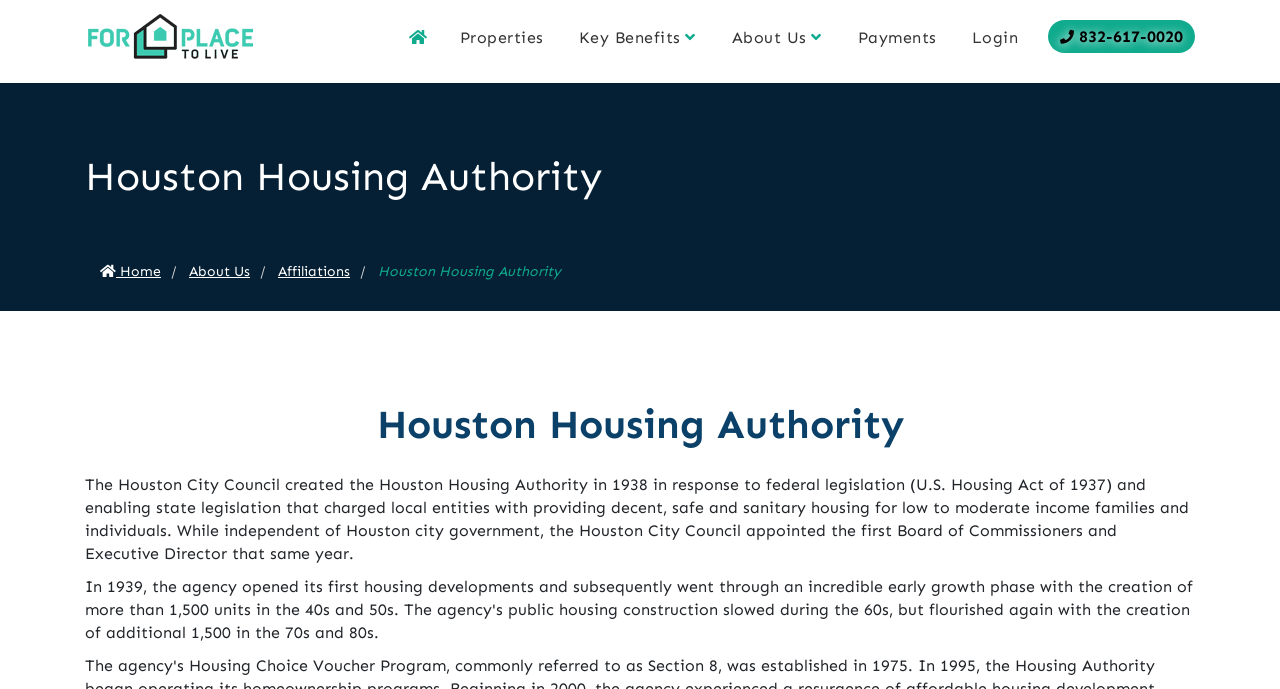Please specify the bounding box coordinates of the clickable section necessary to execute the following command: "Go to Home page".

[0.078, 0.382, 0.138, 0.406]